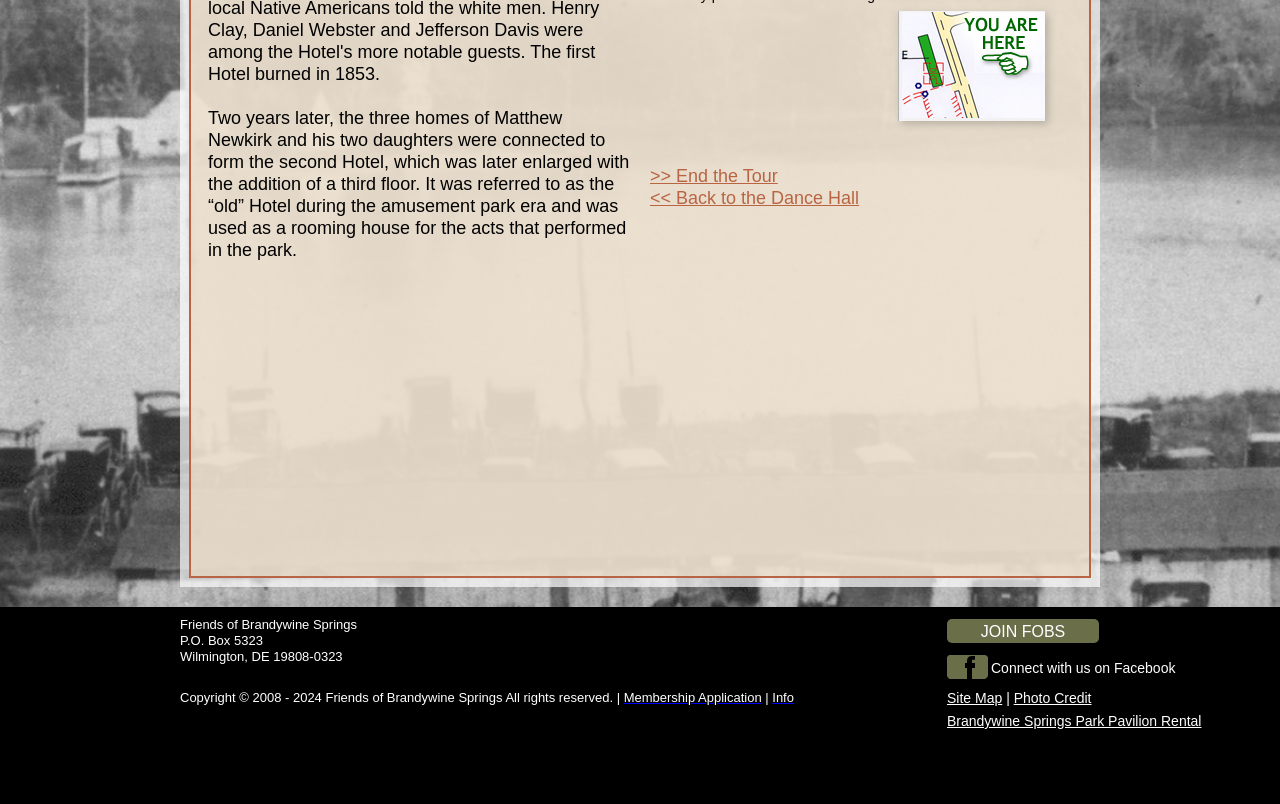Given the following UI element description: "Photo Credit", find the bounding box coordinates in the webpage screenshot.

[0.792, 0.858, 0.853, 0.878]